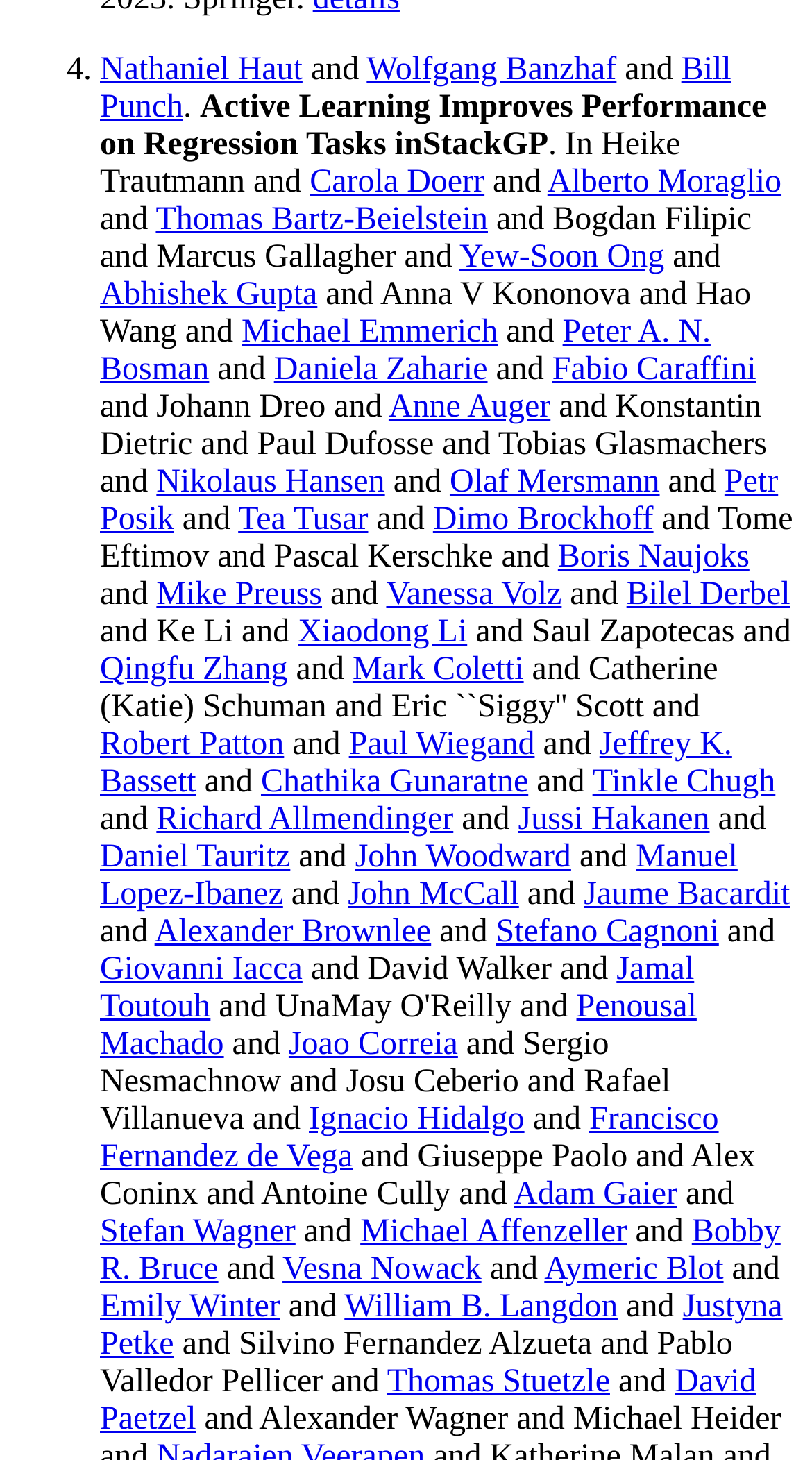Is there an author named Wolfgang Banzhaf? Based on the screenshot, please respond with a single word or phrase.

Yes